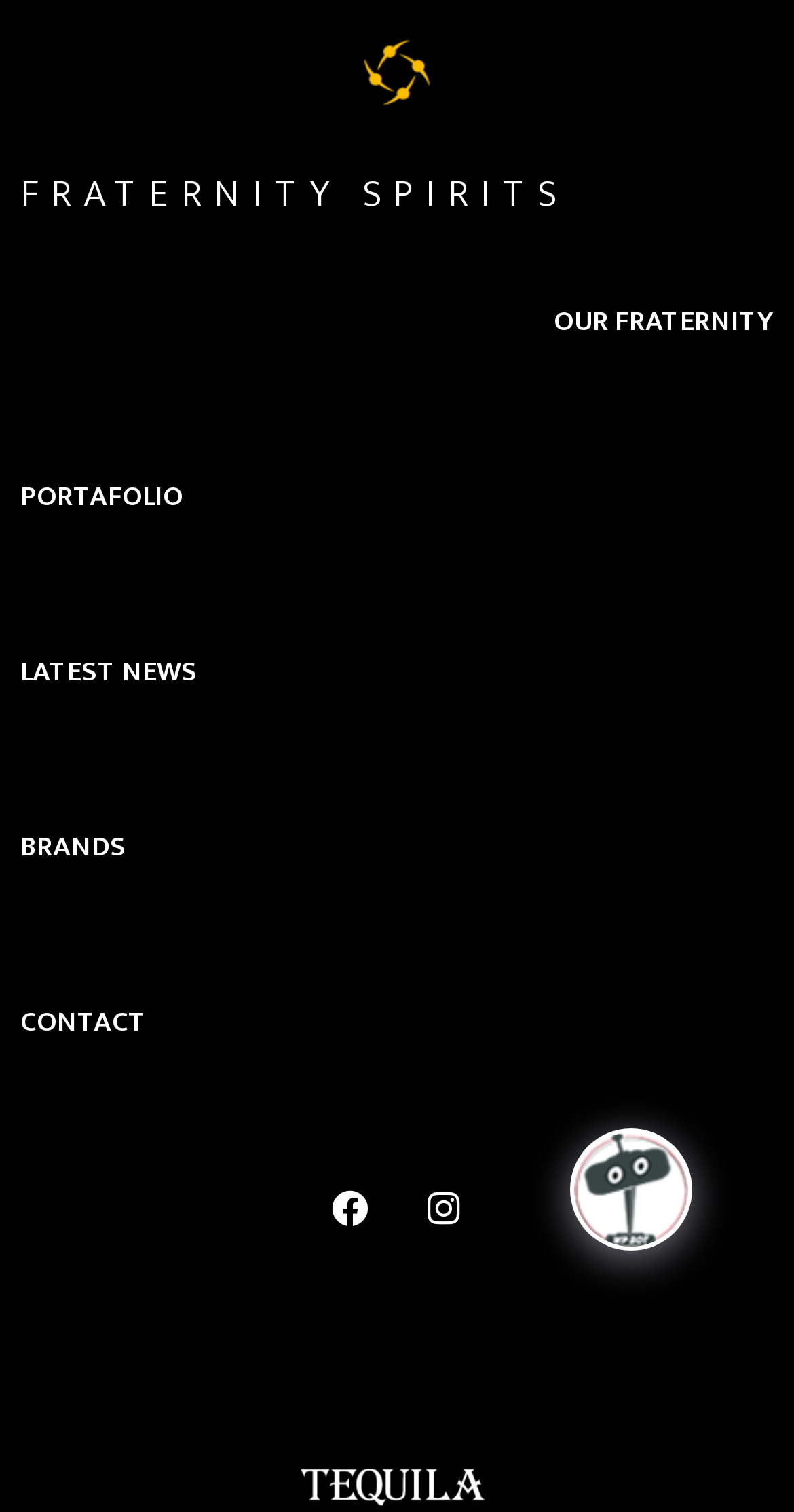Determine the bounding box coordinates for the clickable element to execute this instruction: "Go to CONTACT". Provide the coordinates as four float numbers between 0 and 1, i.e., [left, top, right, bottom].

[0.026, 0.66, 0.185, 0.691]